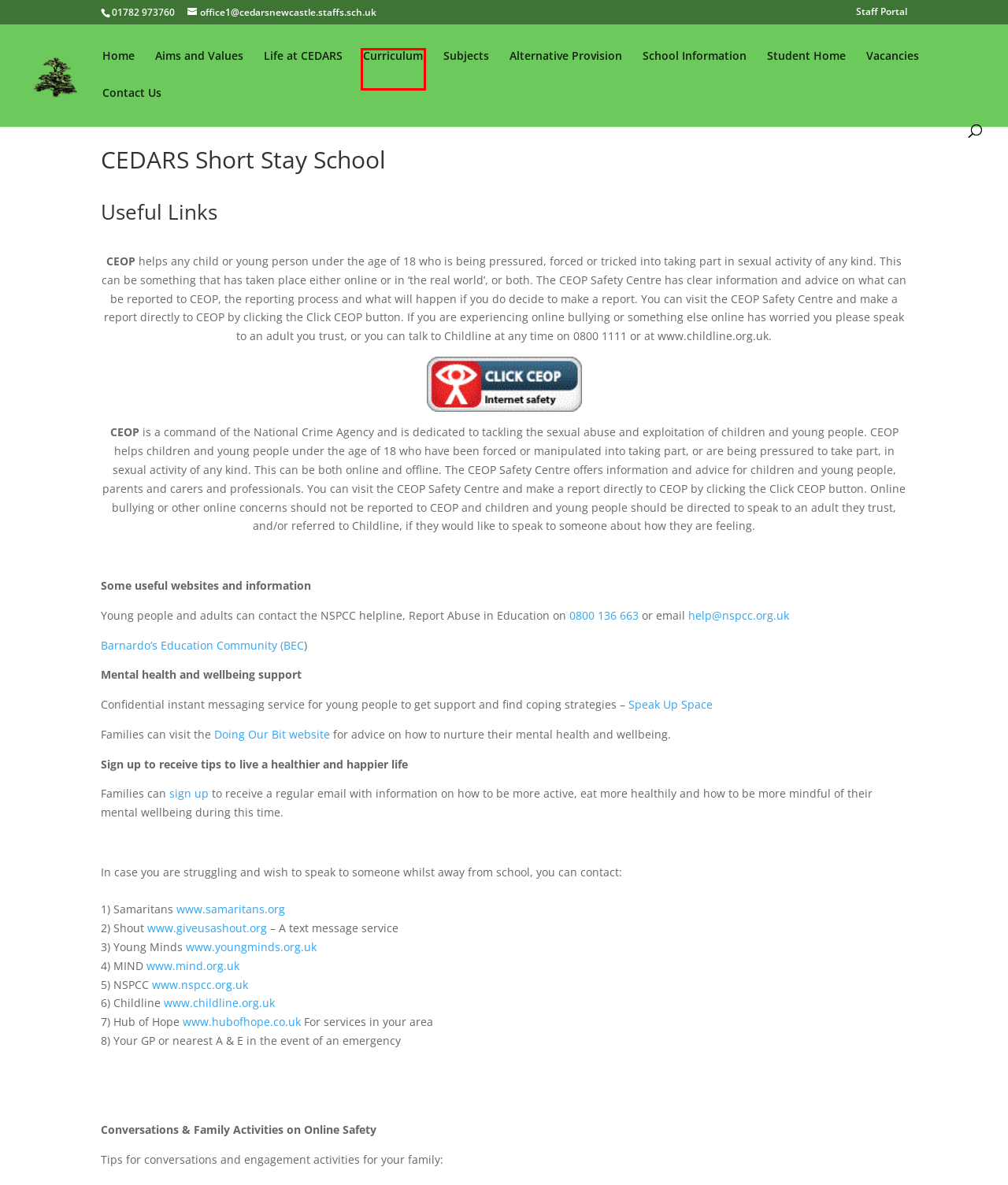You are given a screenshot depicting a webpage with a red bounding box around a UI element. Select the description that best corresponds to the new webpage after clicking the selected element. Here are the choices:
A. Contact Us | CEDARS Short Stay School
B. Aims and Values | CEDARS Short Stay School
C. Vacancies | CEDARS Short Stay School
D. Life at CEDARS | CEDARS Short Stay School
E. Student Home | CEDARS Short Stay School
F. Curriculum | CEDARS Short Stay School
G. CEDARS Short Stay School |
H. YoungMinds | Mental Health Charity For Children And Young People  | YoungMinds

F